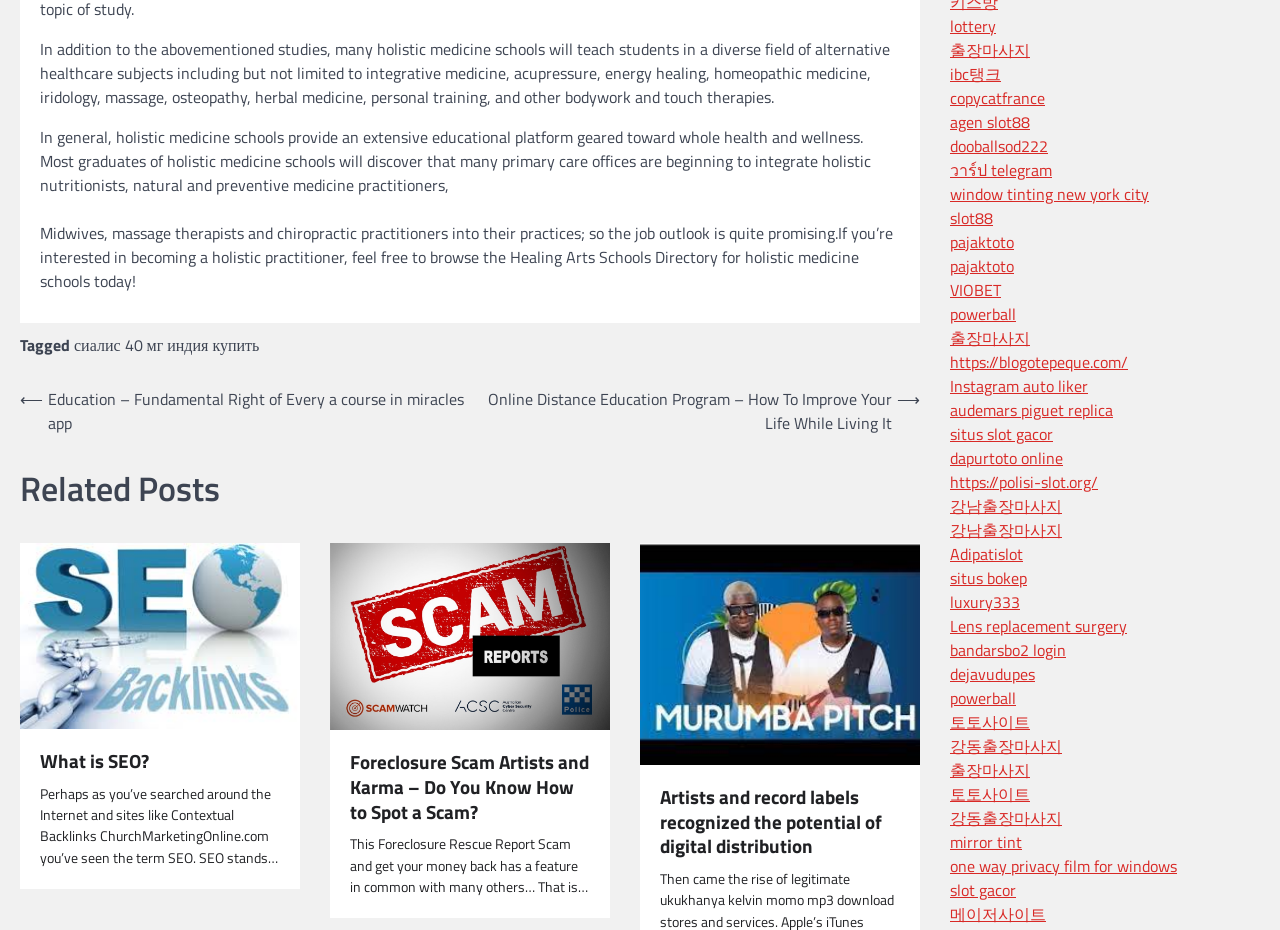Could you find the bounding box coordinates of the clickable area to complete this instruction: "Visit the 'Artists and record labels recognized the potential of digital distribution' page"?

[0.516, 0.844, 0.703, 0.923]